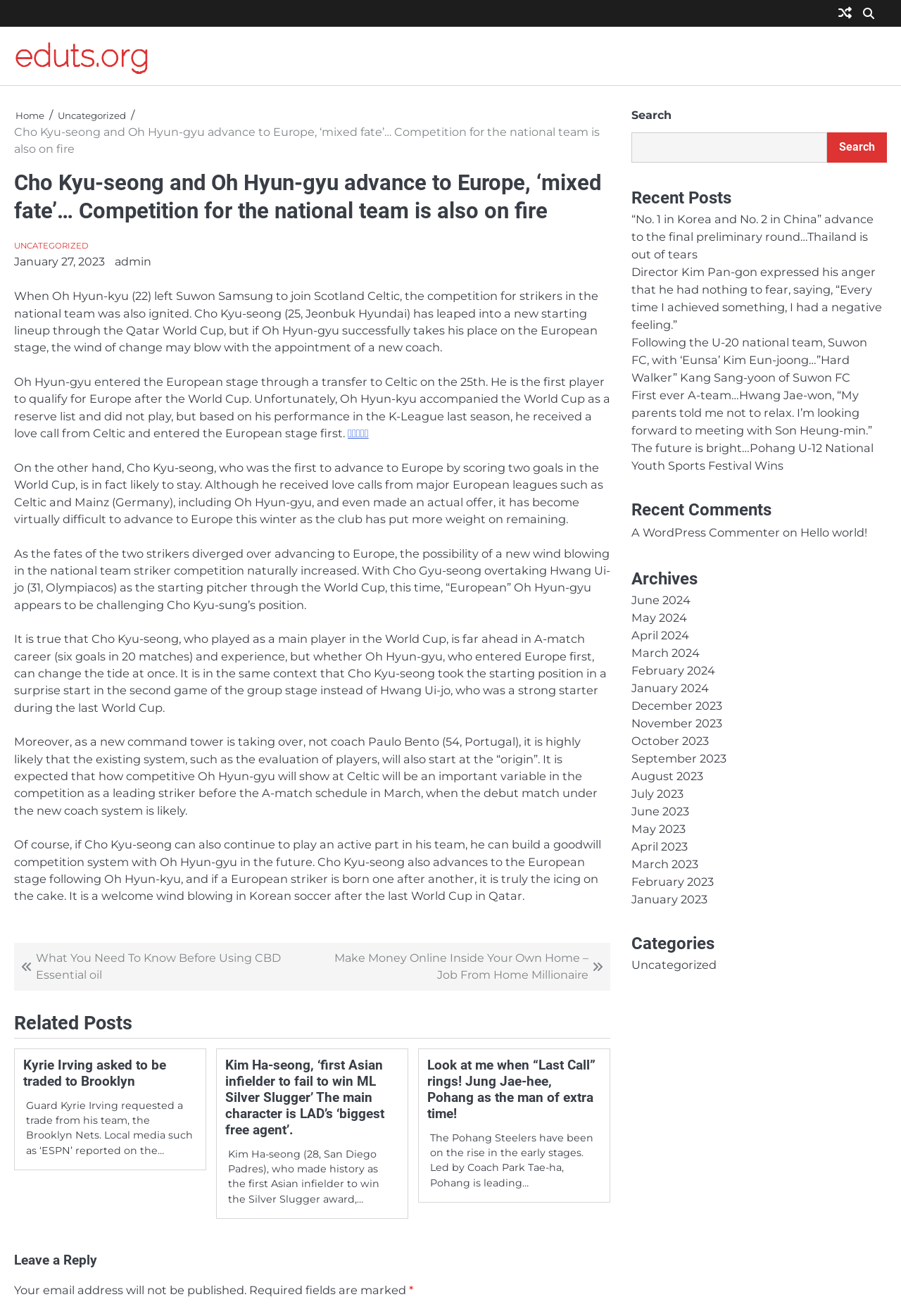Mark the bounding box of the element that matches the following description: "parent_node: Search name="s"".

[0.701, 0.101, 0.918, 0.123]